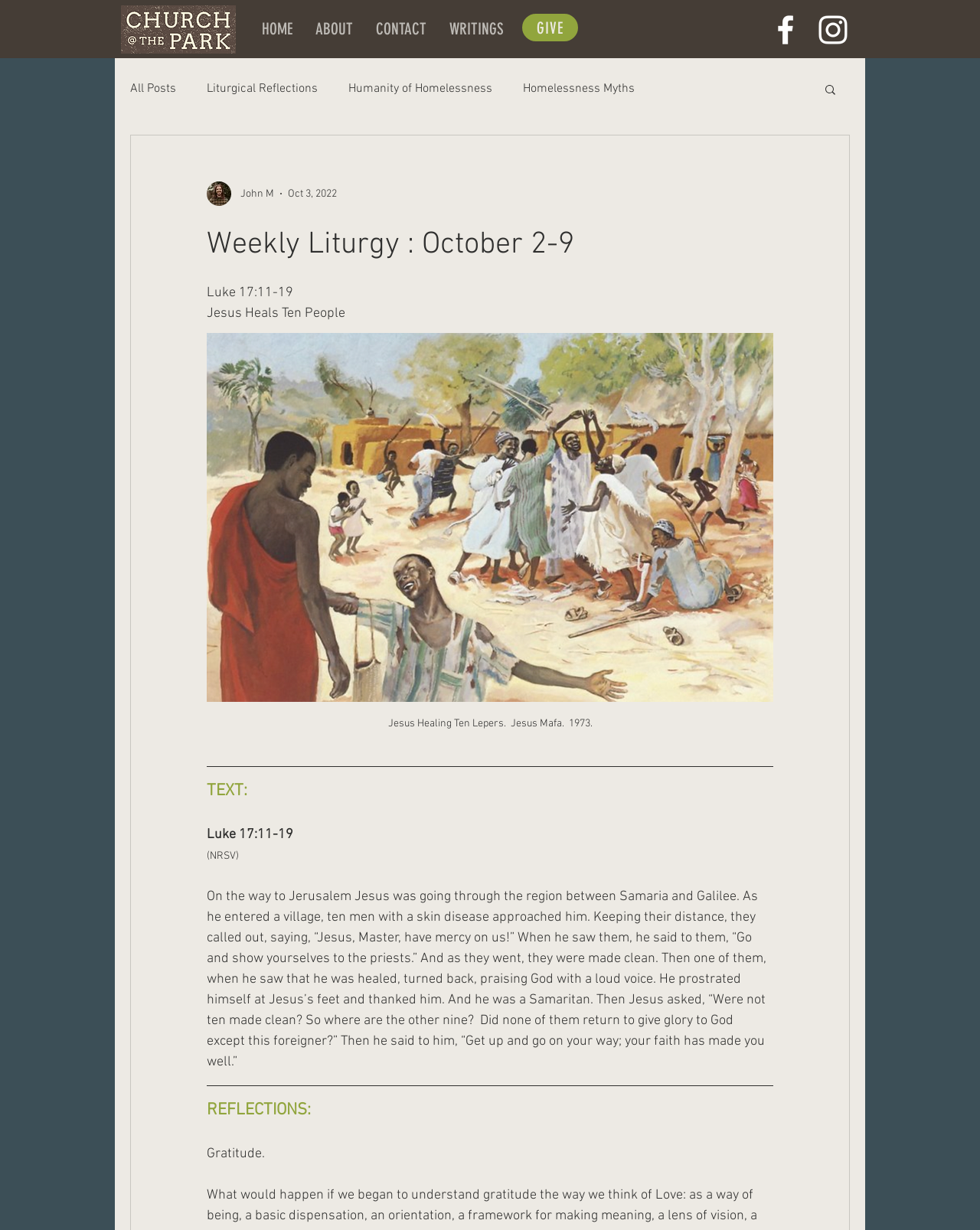Please determine the bounding box coordinates, formatted as (top-left x, top-left y, bottom-right x, bottom-right y), with all values as floating point numbers between 0 and 1. Identify the bounding box of the region described as: Humanity of Homelessness

[0.355, 0.066, 0.502, 0.078]